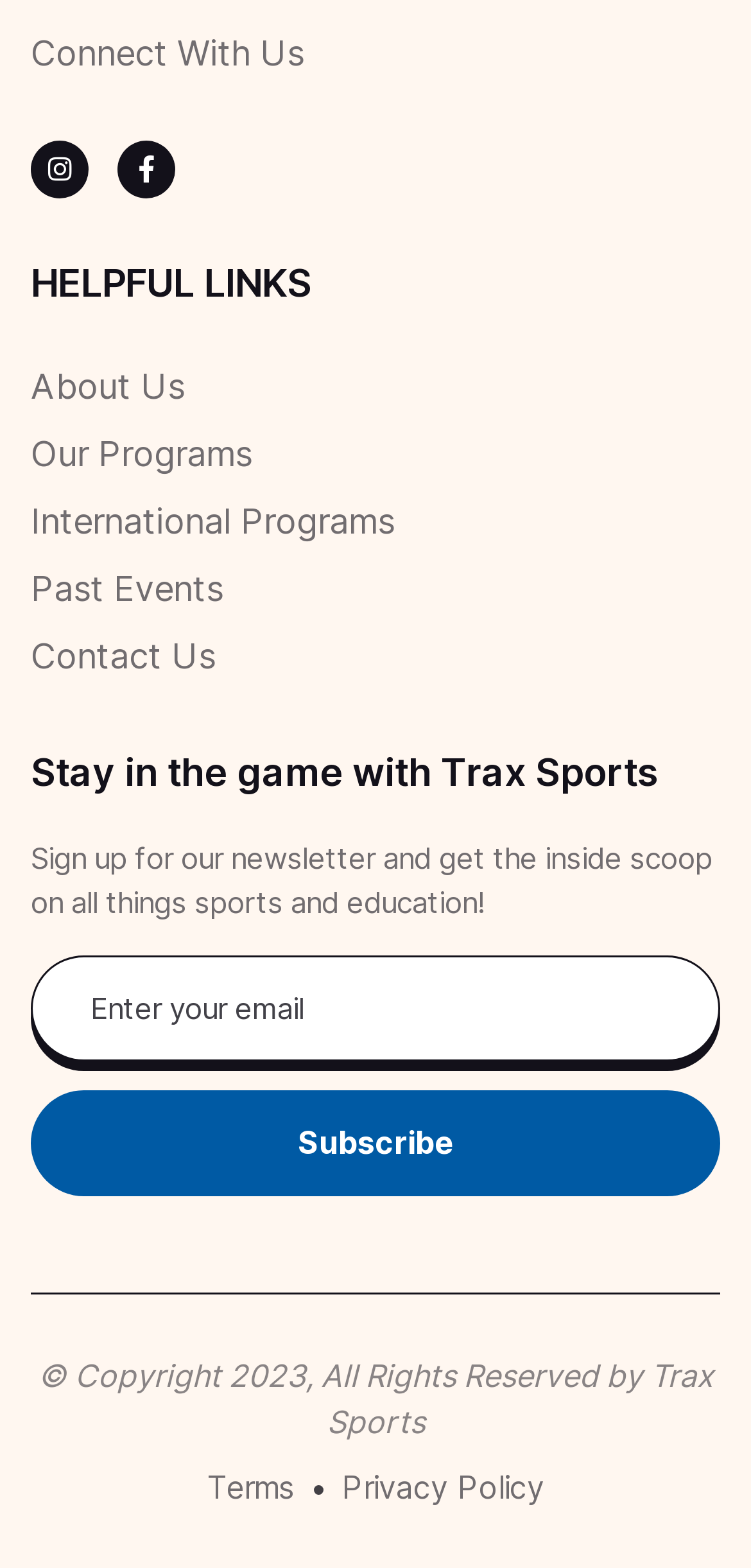Determine the bounding box coordinates of the clickable region to follow the instruction: "Contact Us".

[0.041, 0.408, 0.287, 0.445]